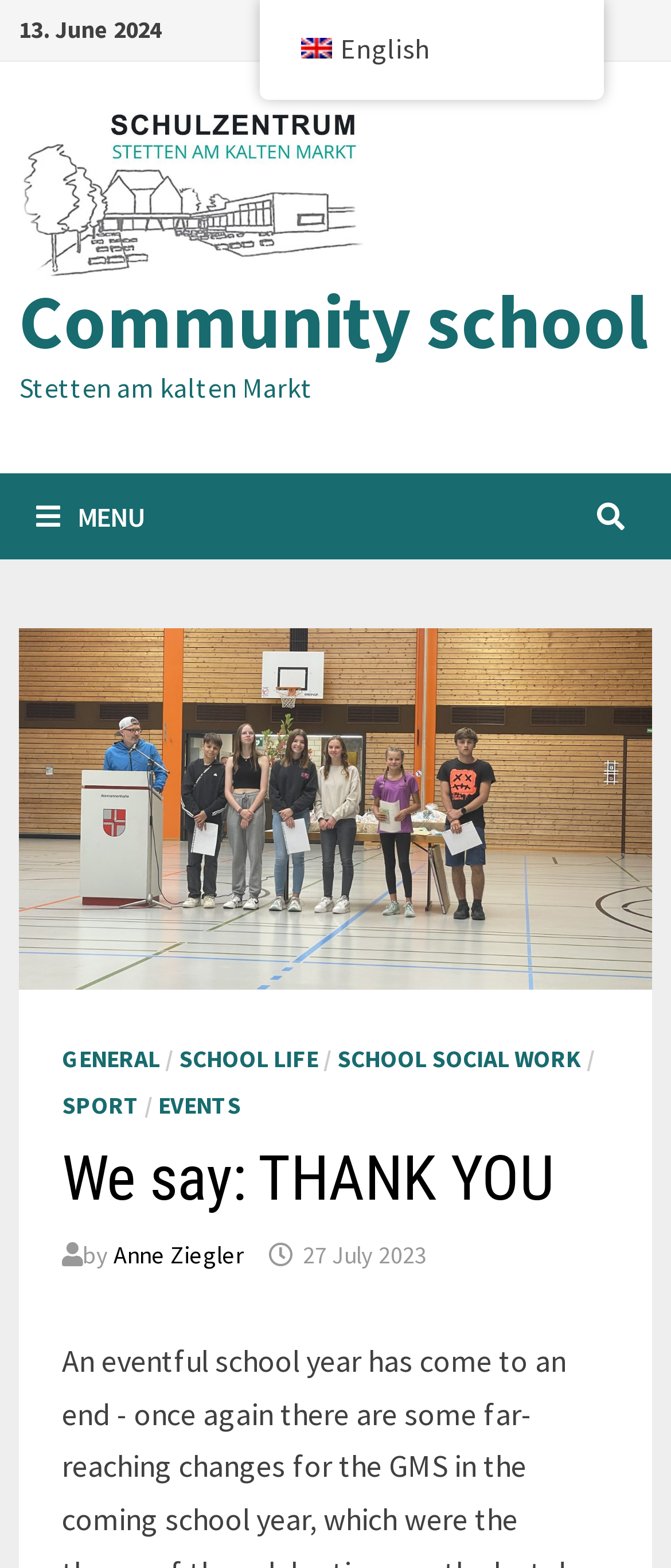Provide a comprehensive caption for the webpage.

The webpage appears to be a blog post or article from a community school, with a title "We say: THANK YOU" and a subtitle "by Anne Ziegler" dated "27 July 2023". 

At the top left of the page, there is a date "13. June 2024" and a link to "Community school" with an accompanying image. Below this, there is another link to "Community school" that spans almost the entire width of the page. 

To the right of the date, there is a text "Stetten am kalten Markt". A menu button with the label "MENU" is located below, which expands to reveal a list of links including "GENERAL", "SCHOOL LIFE", "SCHOOL SOCIAL WORK", "SPORT", and "EVENTS". 

The main content of the page is headed by a title "We say: THANK YOU" and is followed by a brief introduction or summary, which is not fully provided in the accessibility tree. 

At the top right of the page, there is a link to switch the language to "en_GB English", accompanied by a small flag icon.